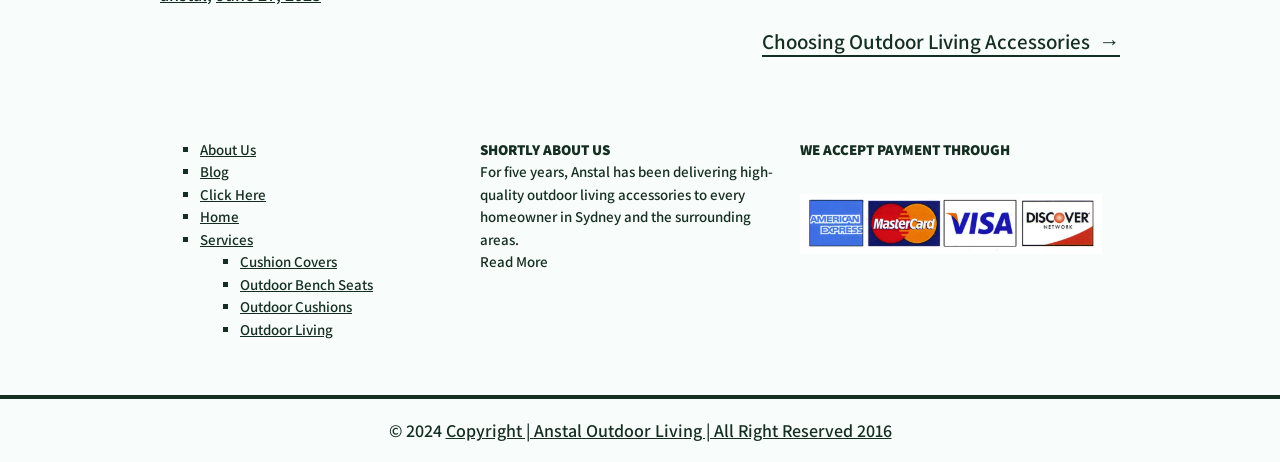Examine the image carefully and respond to the question with a detailed answer: 
What is the location served by the company?

The location served by the company can be found in the 'SHORTLY ABOUT US' section, where it is mentioned that 'For five years, Anstal has been delivering high-quality outdoor living accessories to every homeowner in Sydney and the surrounding areas'.